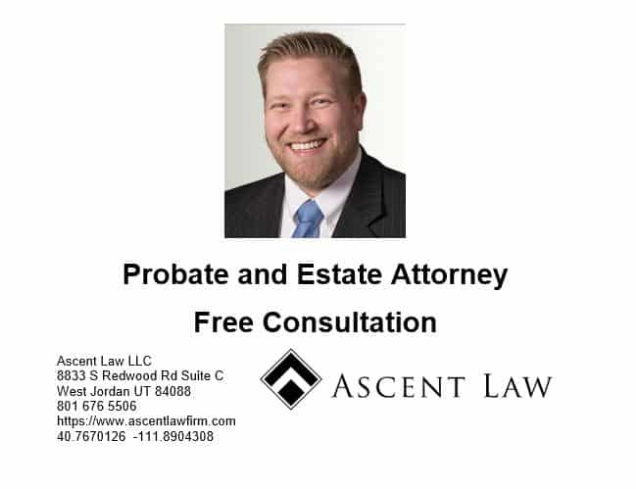Please provide a brief answer to the question using only one word or phrase: 
What type of law does the attorney specialize in?

probate and estate law